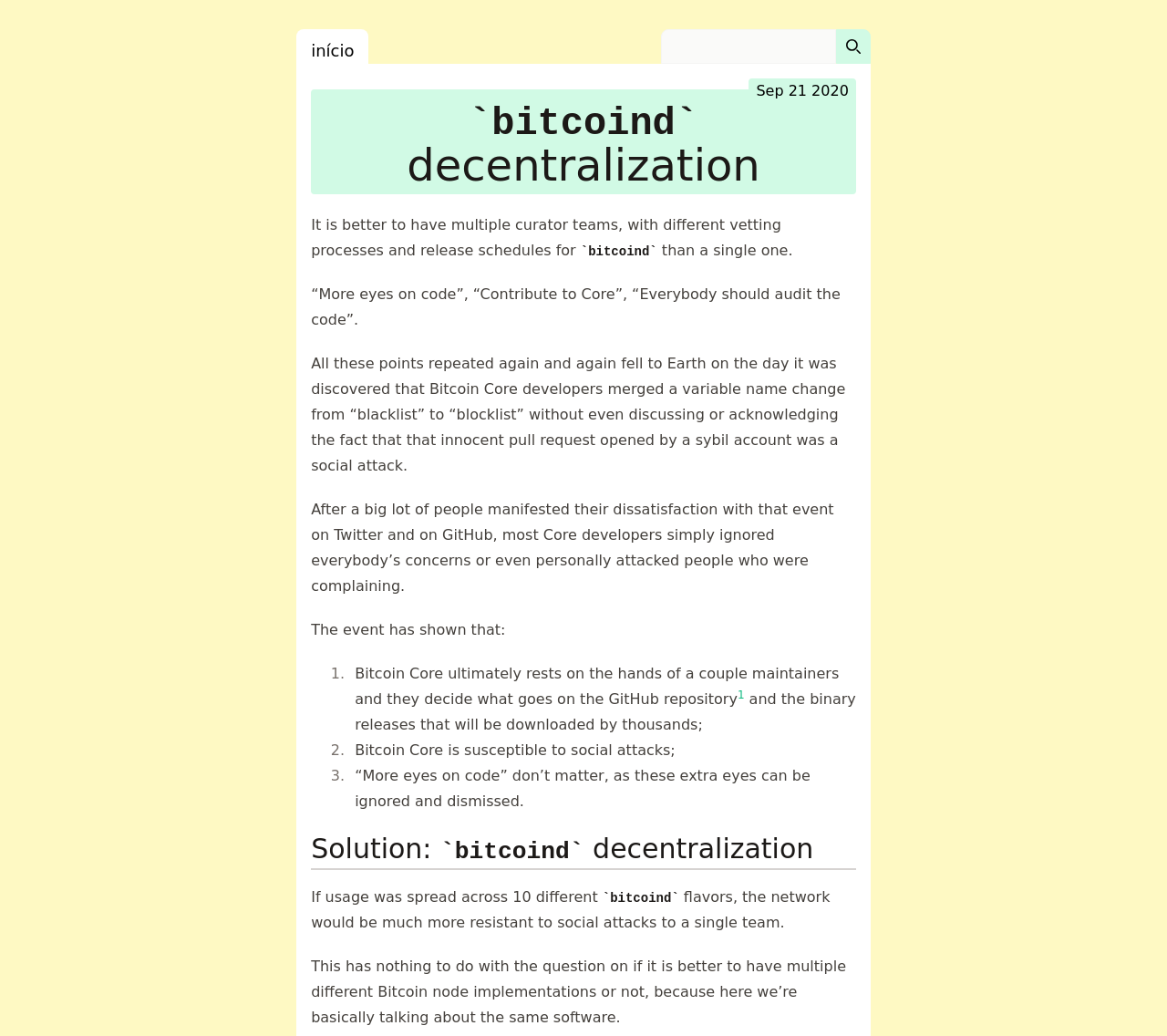Provide a one-word or short-phrase response to the question:
What is the main concern about Bitcoin Core?

Centralization